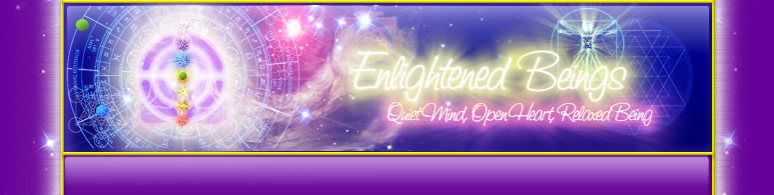What is symbolized by the luminous orb?
Carefully analyze the image and provide a thorough answer to the question.

According to the caption, the luminous orb at the center of the graphic symbolizes the connection to higher consciousness, which is a key aspect of spiritual enlightenment.